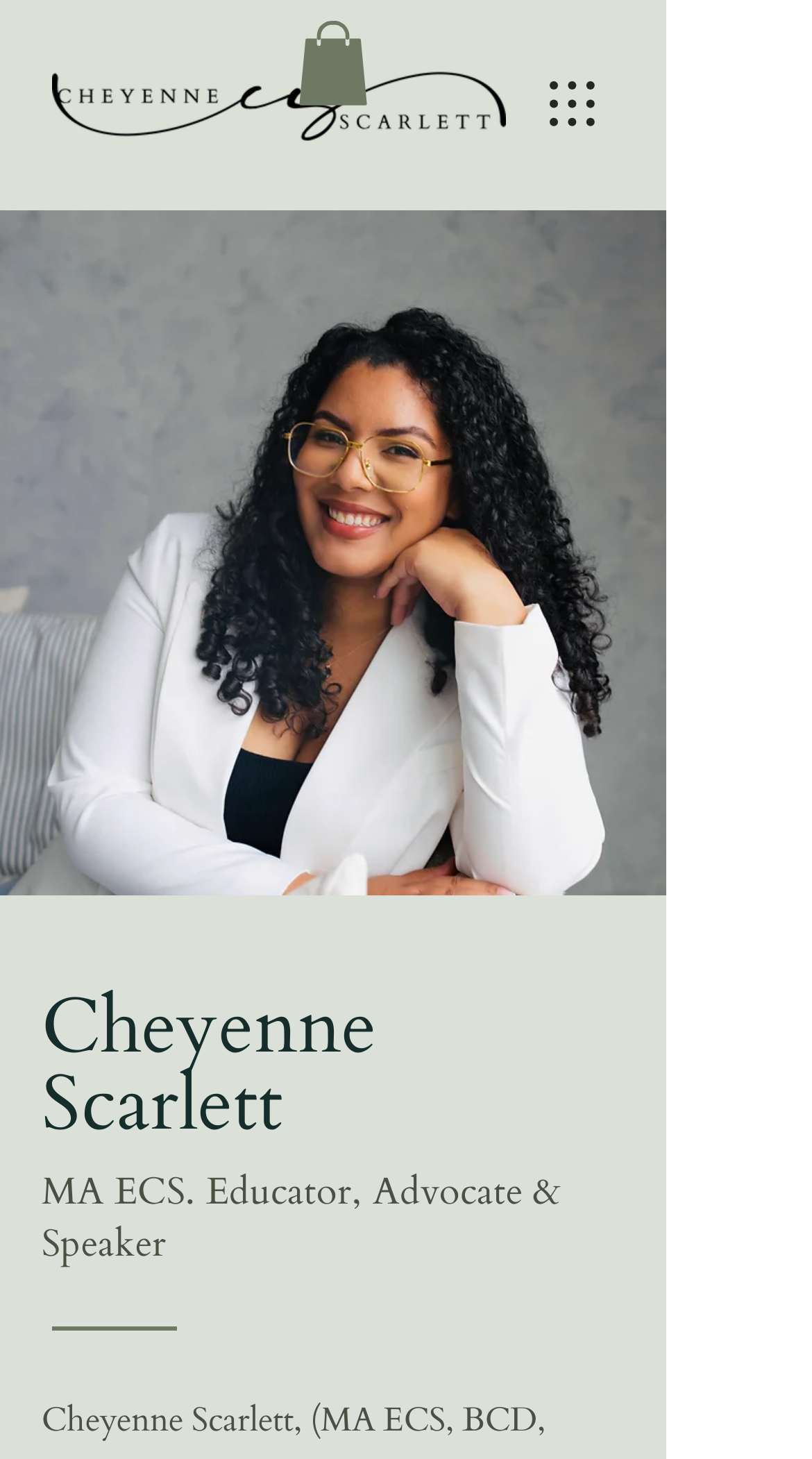What is the filename of the main headshot image?
Look at the image and respond with a single word or a short phrase.

Main Headshot.jpg